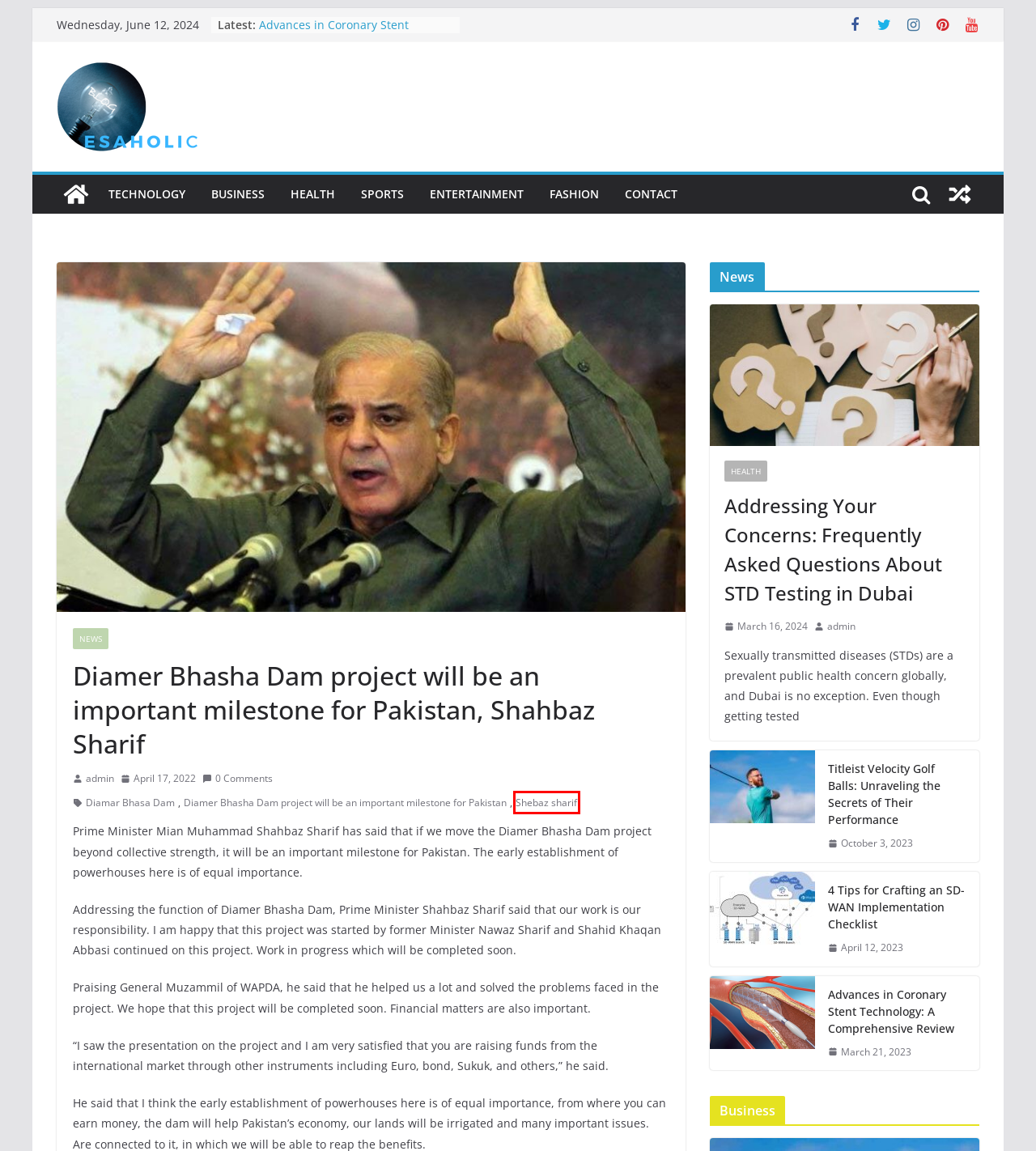Look at the screenshot of a webpage, where a red bounding box highlights an element. Select the best description that matches the new webpage after clicking the highlighted element. Here are the candidates:
A. Health - eSaholic
B. Diamar Bhasa Dam - eSaholic
C. Home - eSaholic
D. Shebaz sharif - eSaholic
E. Advances in Coronary Stent Technology: A Comprehensive Review - eSaholic
F. Contact Us - eSaholic
G. Top Signs it is Time to Move Home - eSaholic
H. Diamer Bhasha Dam project will be an important milestone for Pakistan - eSaholic

D